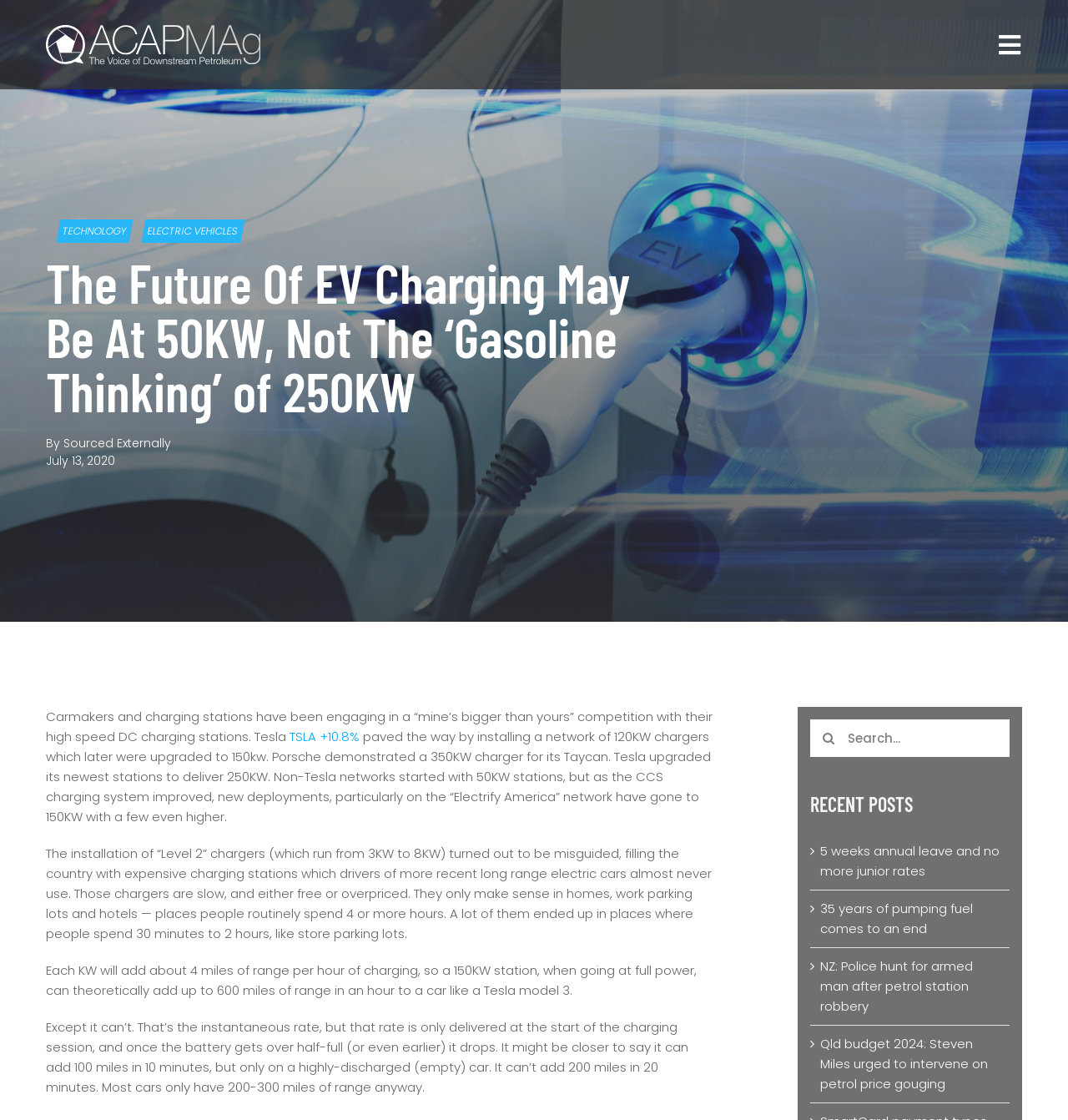Give a short answer using one word or phrase for the question:
How many miles of range can a 150KW station add in an hour?

Not 600